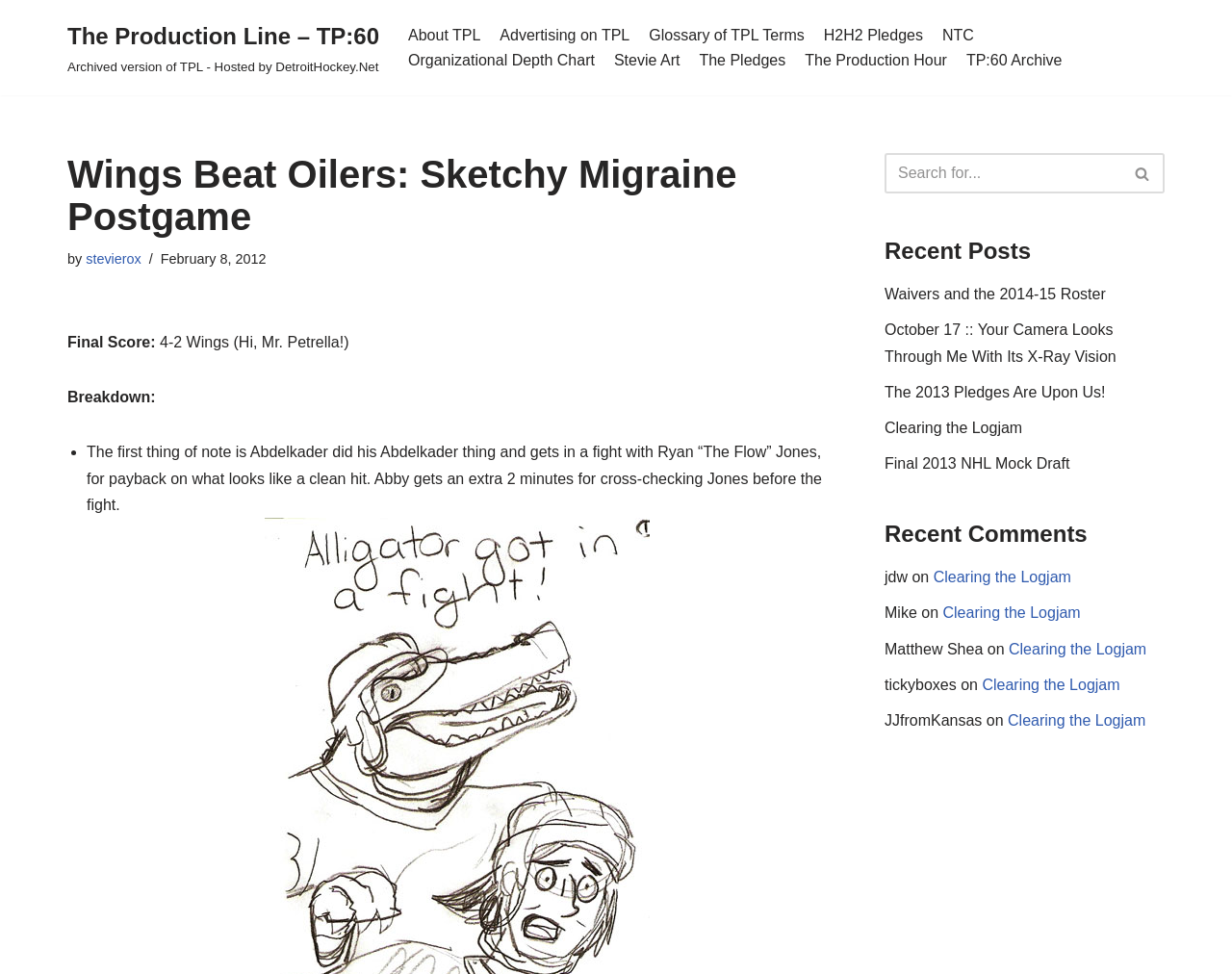Please identify the bounding box coordinates of the element on the webpage that should be clicked to follow this instruction: "Click the 'About TPL' link". The bounding box coordinates should be given as four float numbers between 0 and 1, formatted as [left, top, right, bottom].

[0.331, 0.024, 0.39, 0.049]